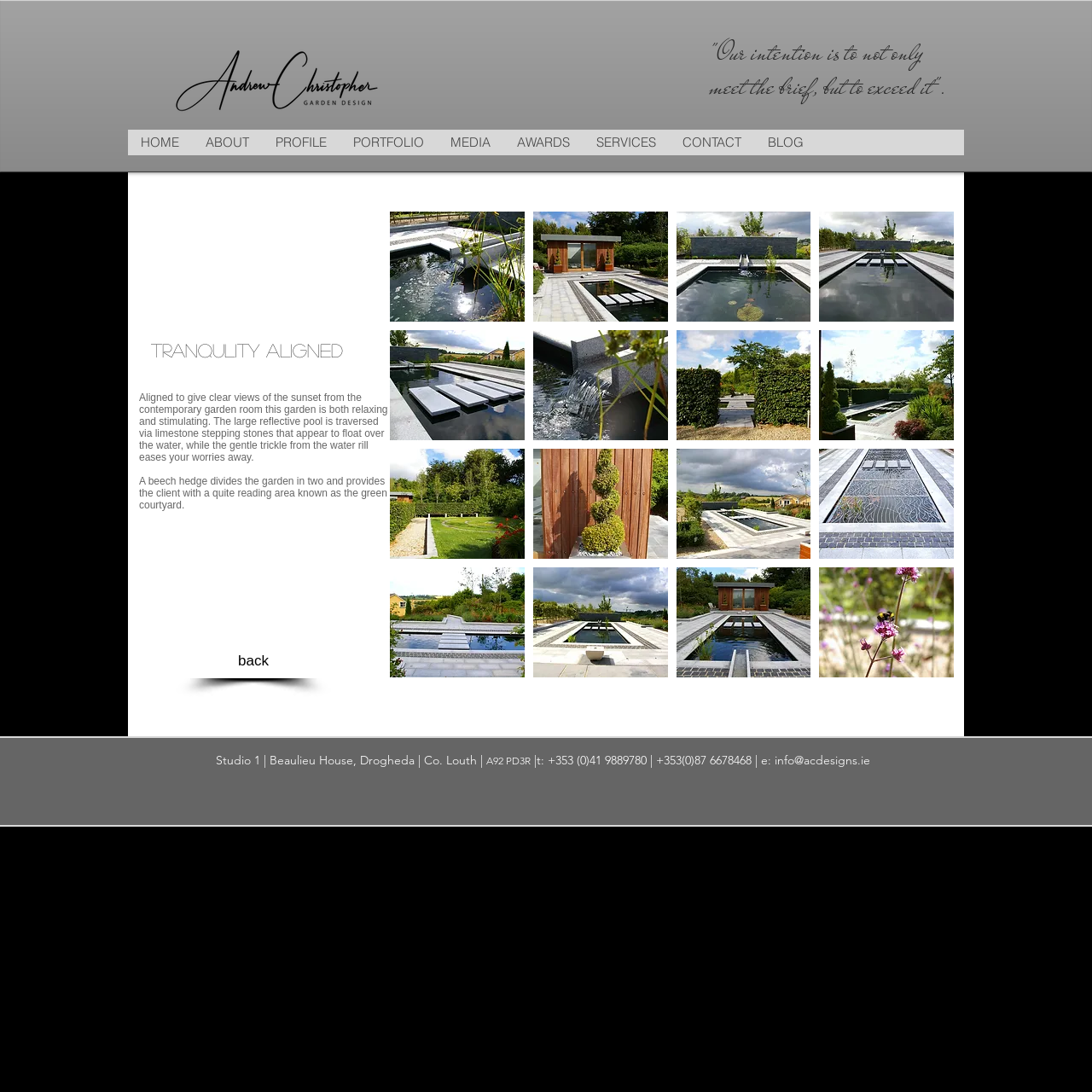What is the name of the garden design company?
Please answer the question with as much detail and depth as you can.

The name of the garden design company can be found in the top-left corner of the webpage, where the logo 'Andrew Christopher Garden Design' is displayed.